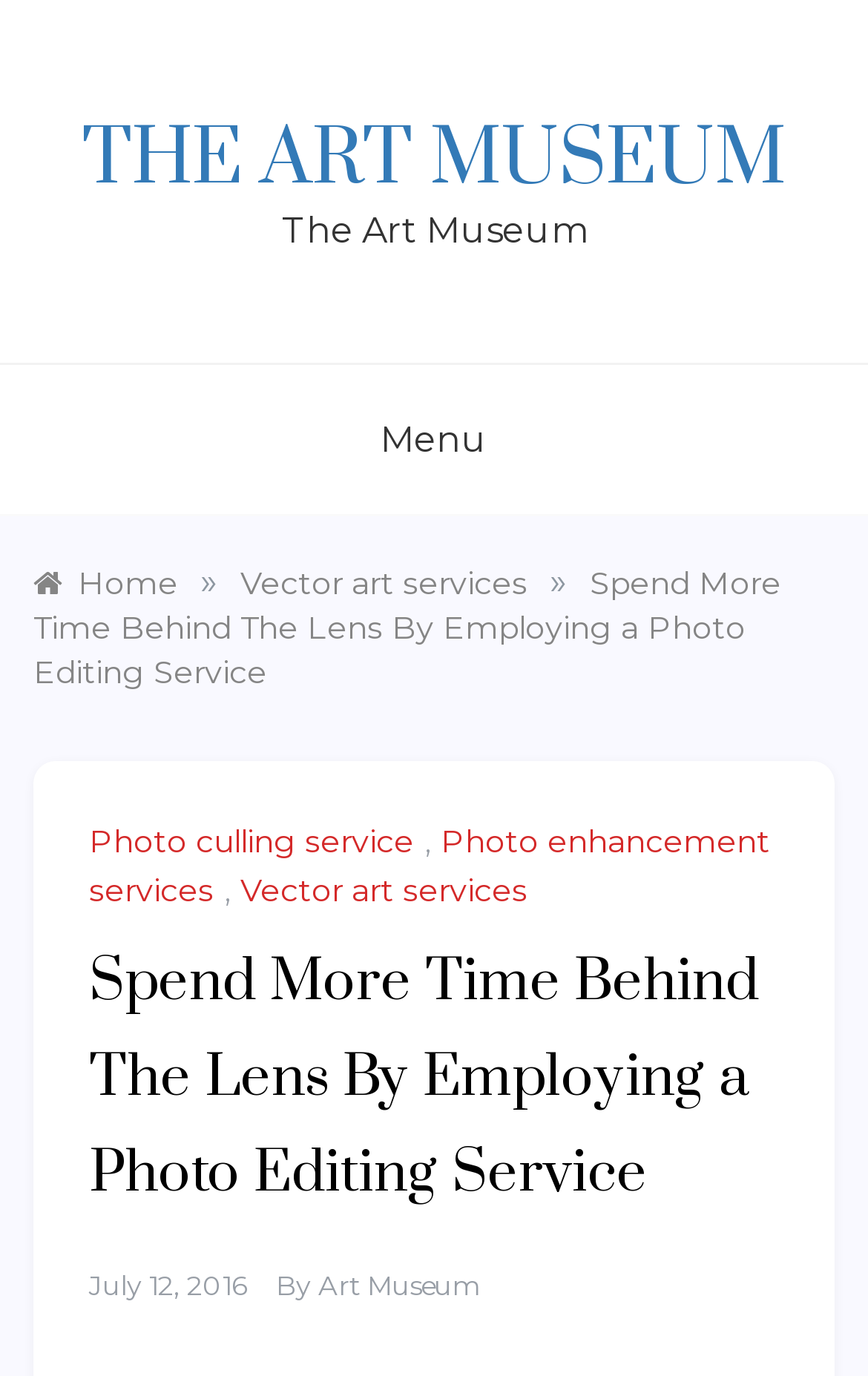What is the author of the article?
Please answer the question with as much detail as possible using the screenshot.

I determined the author of the article by examining the link element with the text 'Art Museum', which is located near the bottom of the page. This is likely the author or publisher of the article.